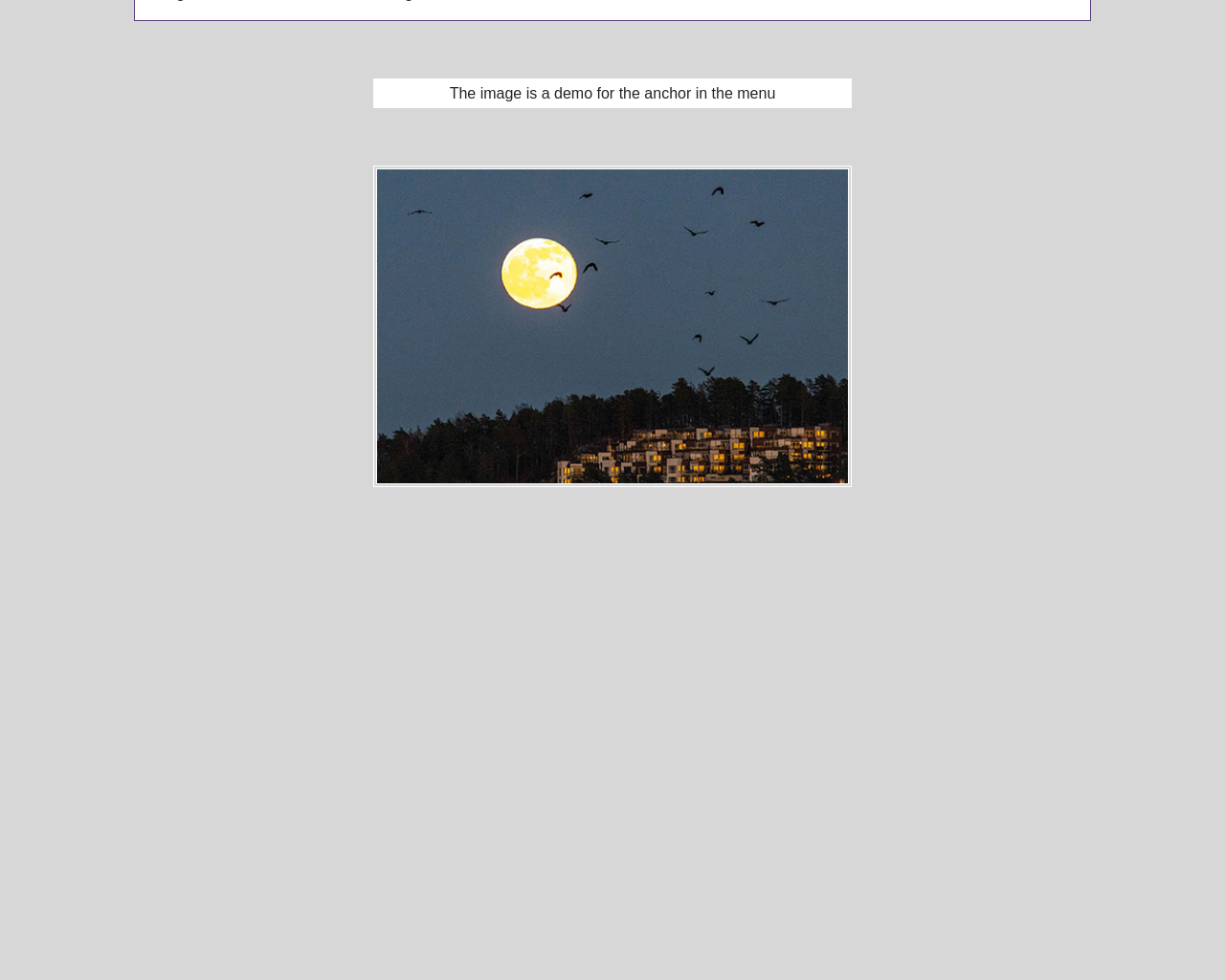Identify the bounding box for the UI element that is described as follows: "Carousel".

[0.012, 0.44, 0.068, 0.46]